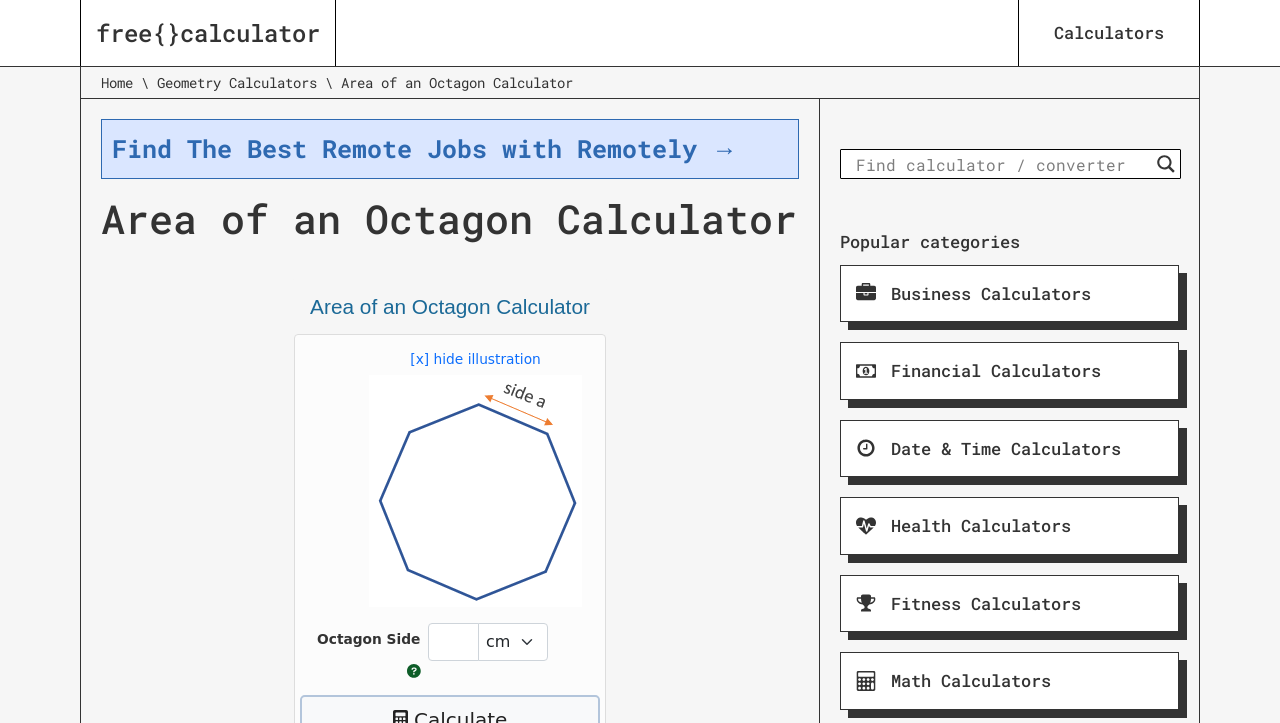How many links are in the main menu?
Examine the image and provide an in-depth answer to the question.

The main menu has only one link, which is 'Calculators', located at the top right corner of the webpage.